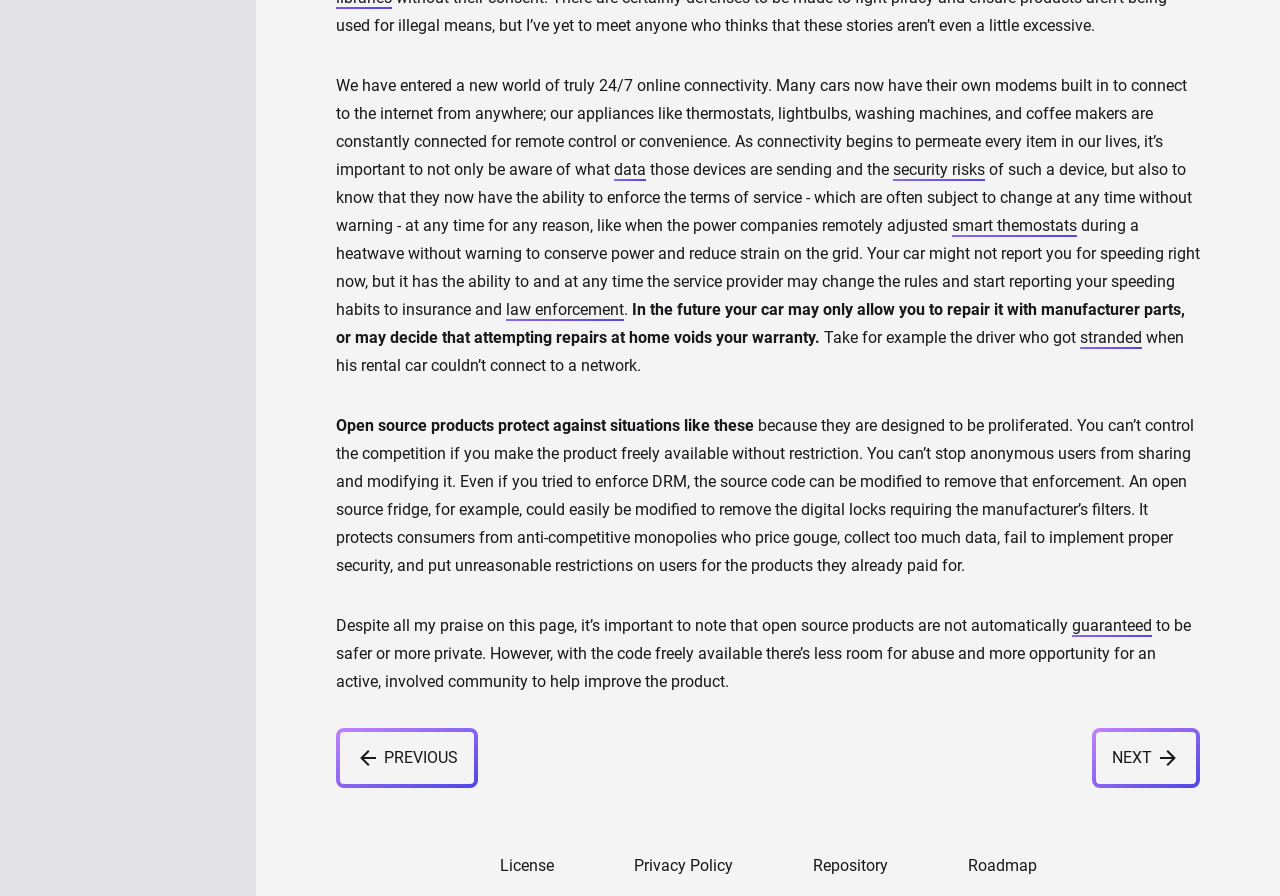Find the bounding box coordinates for the area that must be clicked to perform this action: "Click on 'security risks'".

[0.698, 0.179, 0.77, 0.202]